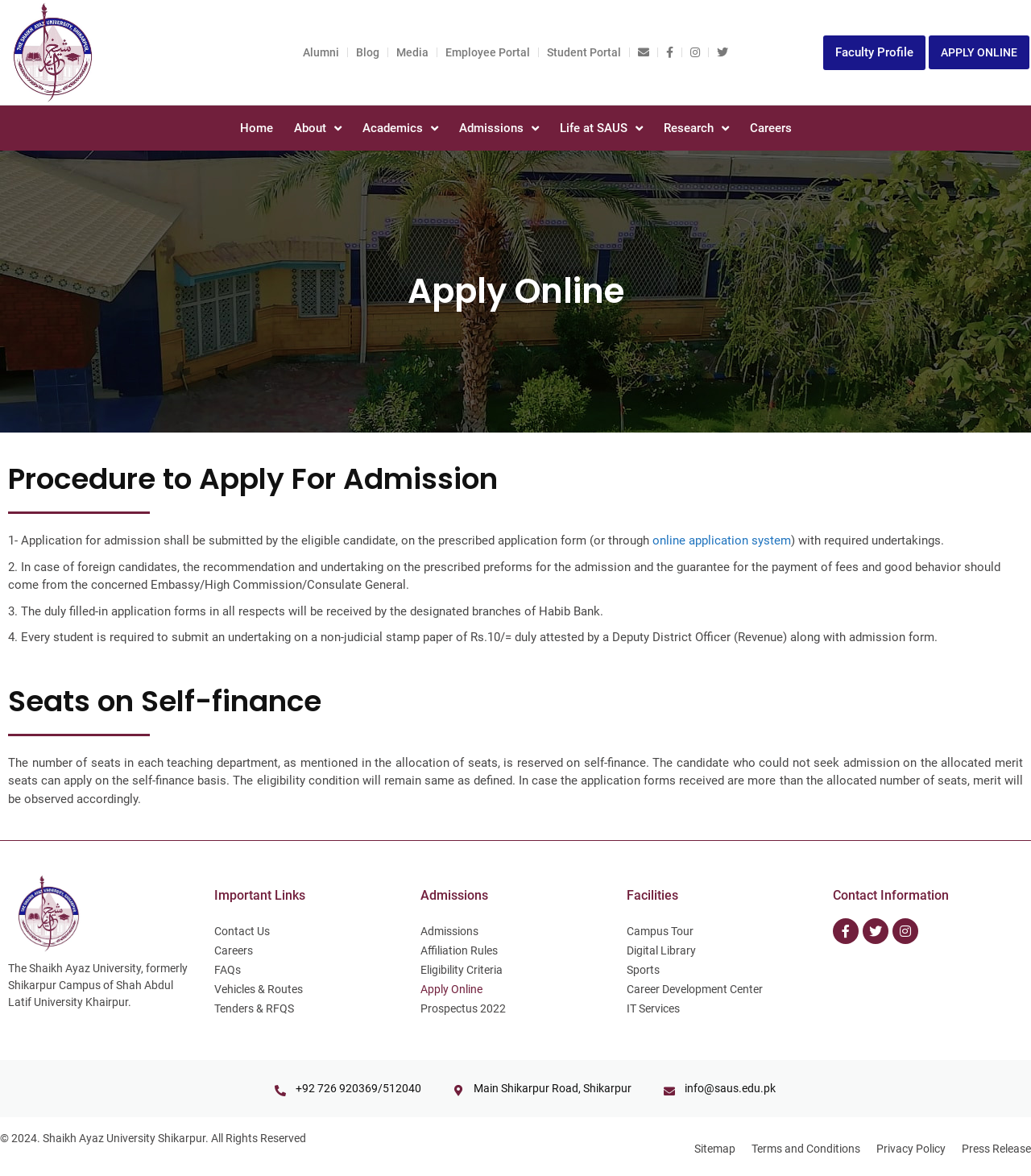Please give the bounding box coordinates of the area that should be clicked to fulfill the following instruction: "View Faculty Profile". The coordinates should be in the format of four float numbers from 0 to 1, i.e., [left, top, right, bottom].

[0.798, 0.03, 0.898, 0.059]